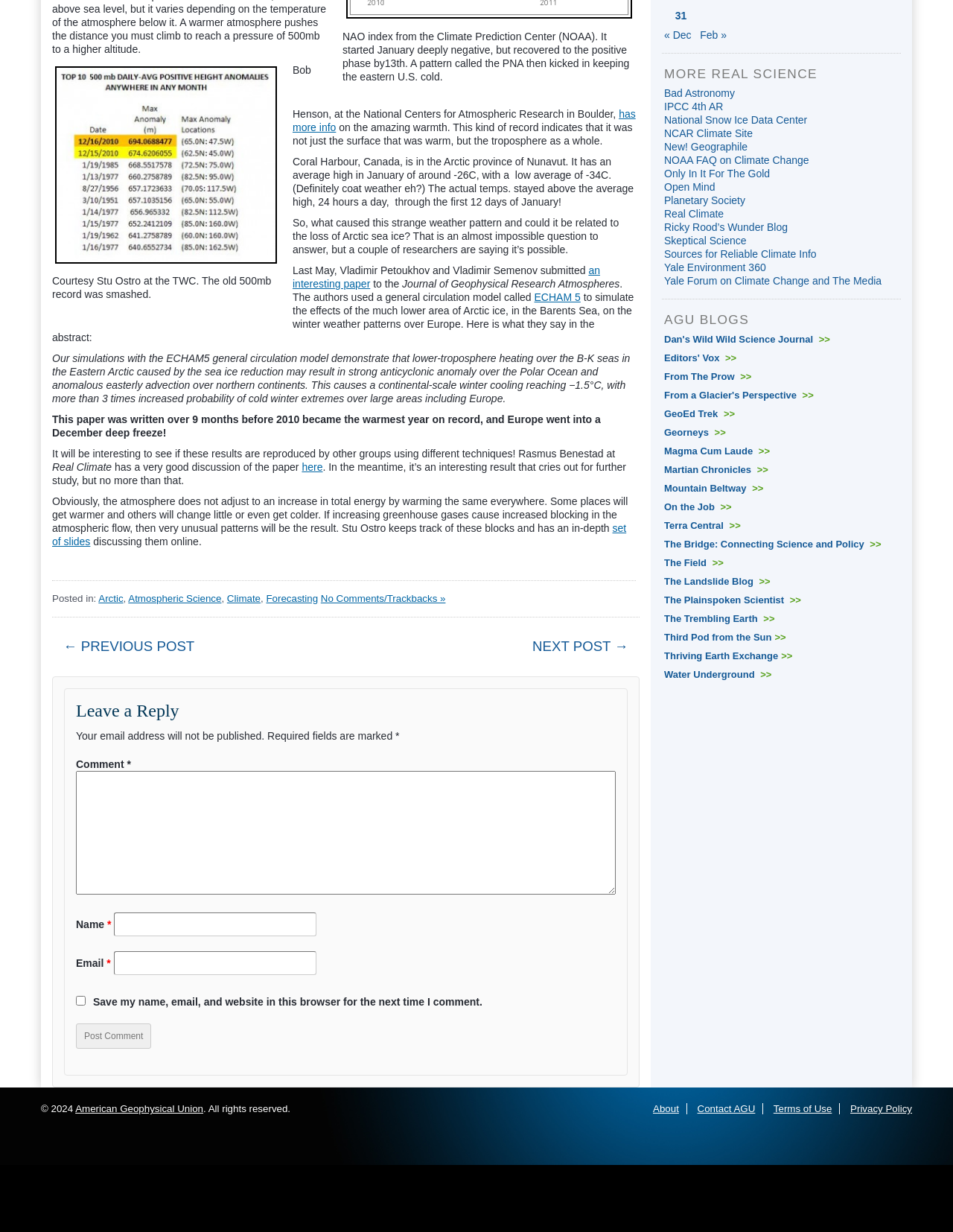Can you find the bounding box coordinates for the element that needs to be clicked to execute this instruction: "Click the 'NEXT POST →' link"? The coordinates should be given as four float numbers between 0 and 1, i.e., [left, top, right, bottom].

[0.559, 0.567, 0.659, 0.591]